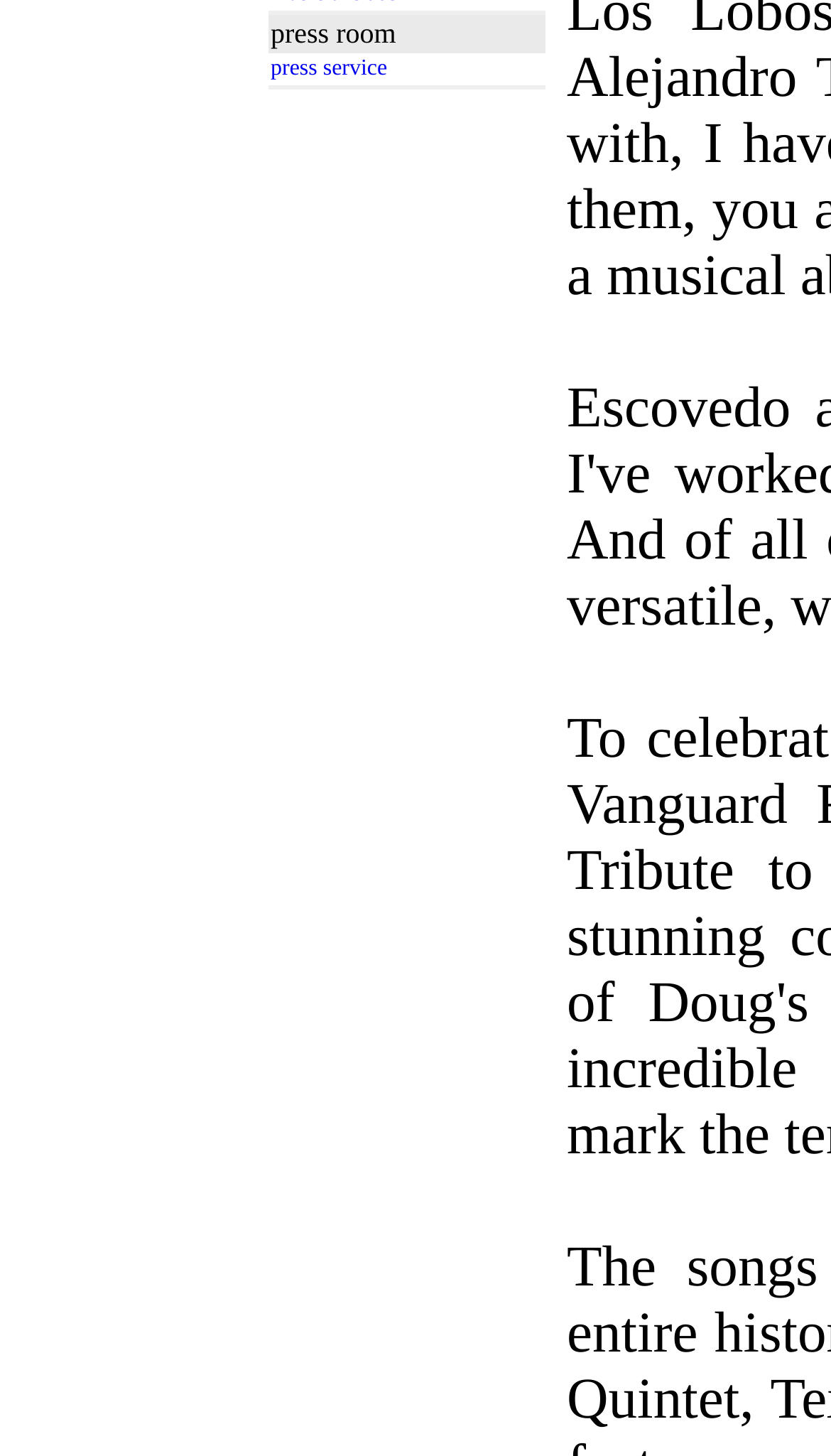Using the description: "press service", determine the UI element's bounding box coordinates. Ensure the coordinates are in the format of four float numbers between 0 and 1, i.e., [left, top, right, bottom].

[0.326, 0.04, 0.654, 0.056]